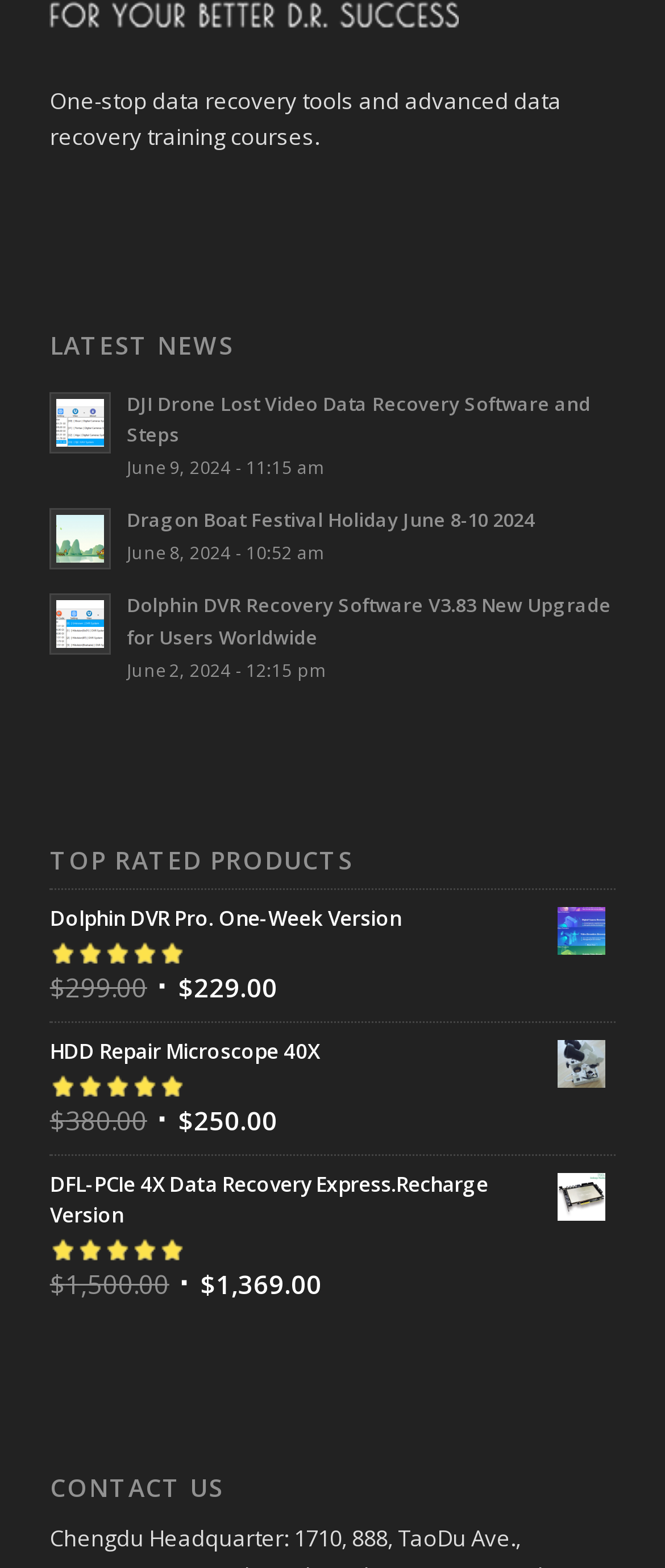Identify the bounding box coordinates for the UI element described as follows: HDD Repair Microscope 40X. Use the format (top-left x, top-left y, bottom-right x, bottom-right y) and ensure all values are floating point numbers between 0 and 1.

[0.075, 0.661, 0.925, 0.681]